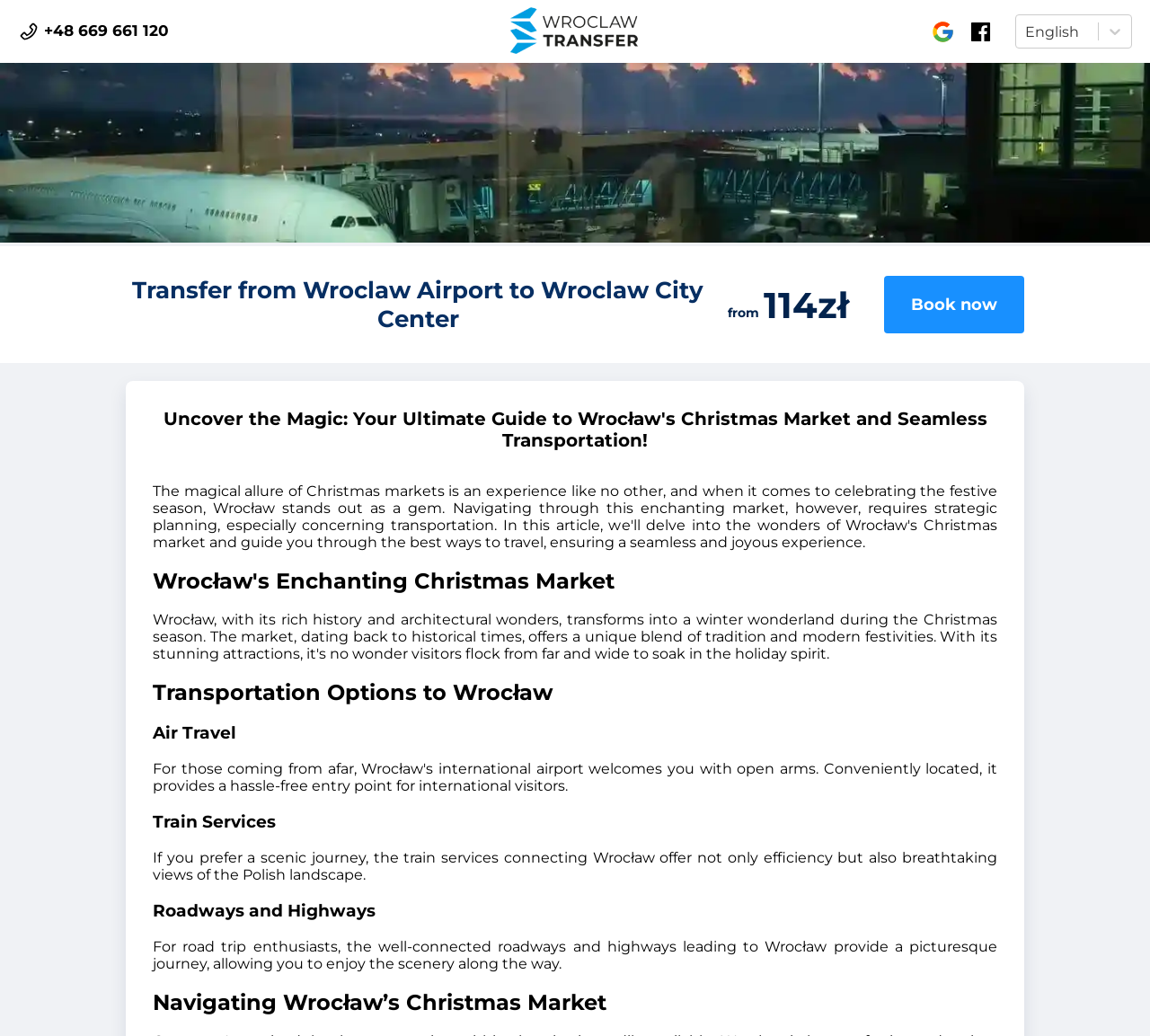Give a complete and precise description of the webpage's appearance.

The webpage is a comprehensive guide to Wrocław's Christmas Market, focusing on transportation options and unique attractions. At the top left corner, there is a small image, and next to it, a phone number link "+48 669 661 120" is displayed. On the top right corner, a logo image is situated, accompanied by two social media links, "Sprawdź nasz profil Google" and "Sprawdź nasz facebook", each with a small image. 

Below the logo, there is a language selection option with a "English" text and a combobox to change the language. A background image spans the entire width of the page, covering the top section.

The main content of the page is divided into sections, each with a heading. The first section, "Transfer from Wroclaw Airport to Wroclaw City Center", displays a price "114zł" and a "Book now" link. 

The title of the guide, "Uncover the Magic: Your Ultimate Guide to Wrocław's Christmas Market and Seamless Transportation!", is prominently displayed in the middle of the page. 

The subsequent sections are "Wrocław's Enchanting Christmas Market", "Transportation Options to Wrocław", "Air Travel", "Train Services", "Roadways and Highways", and "Navigating Wrocław’s Christmas Market". Each section has a brief descriptive text, providing information about the topic.